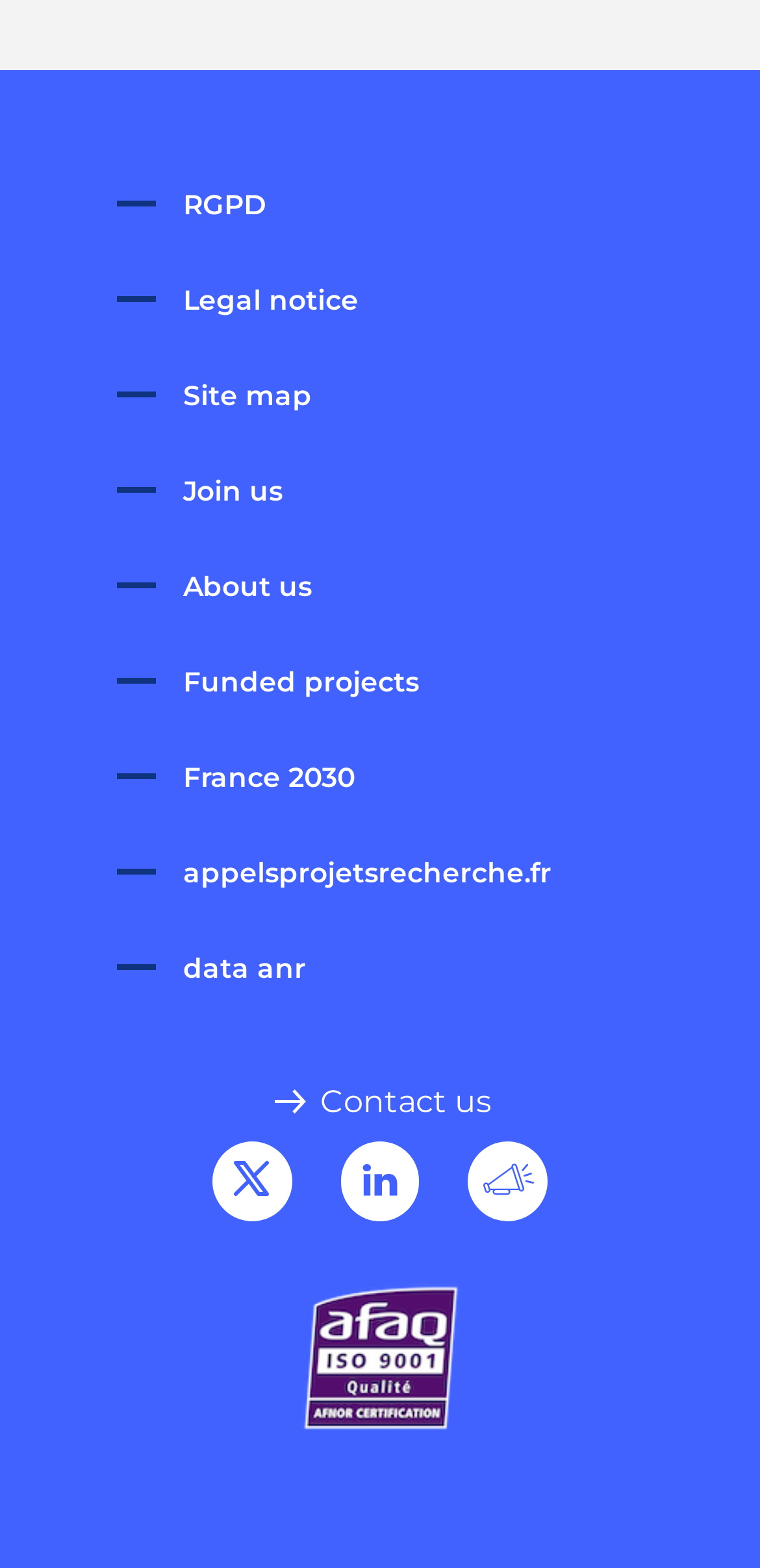Please predict the bounding box coordinates of the element's region where a click is necessary to complete the following instruction: "Follow on Twitter". The coordinates should be represented by four float numbers between 0 and 1, i.e., [left, top, right, bottom].

[0.279, 0.728, 0.384, 0.779]